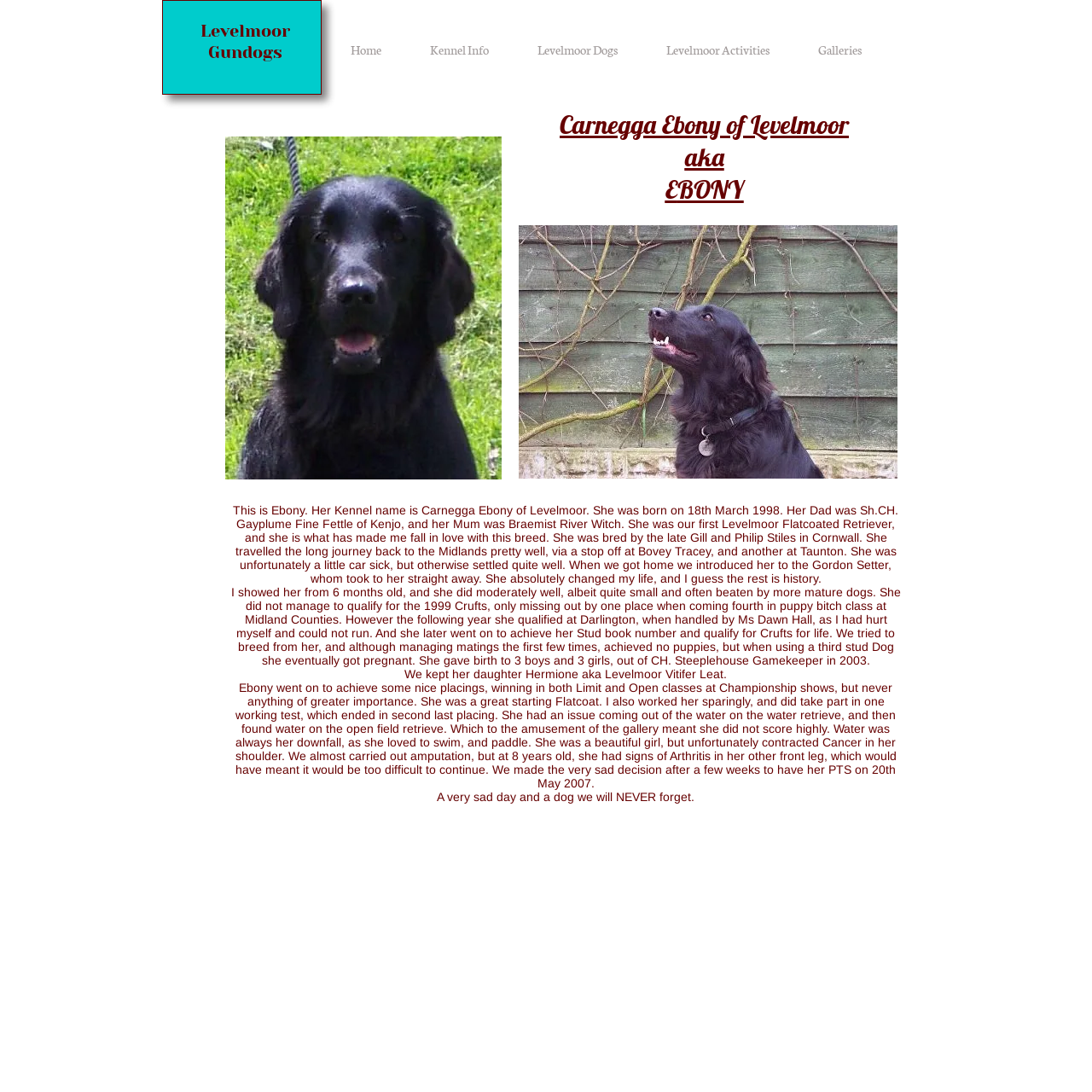Answer the question below with a single word or a brief phrase: 
What is the name of the dog?

Ebony